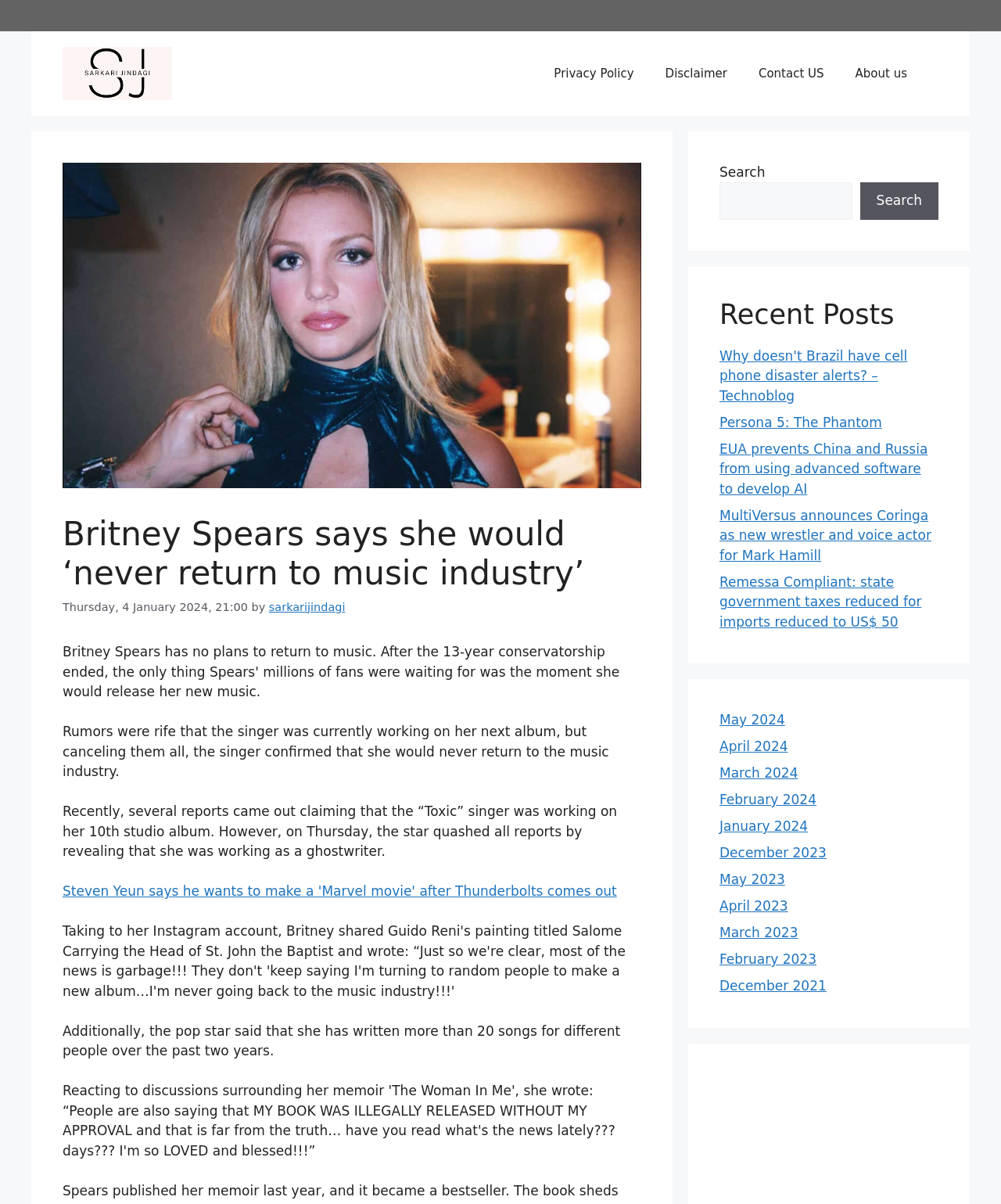What is the topic of the main article?
Give a detailed explanation using the information visible in the image.

I found the answer by examining the heading element with the text 'Britney Spears says she would ‘never return to music industry’', which is the main article on the webpage.